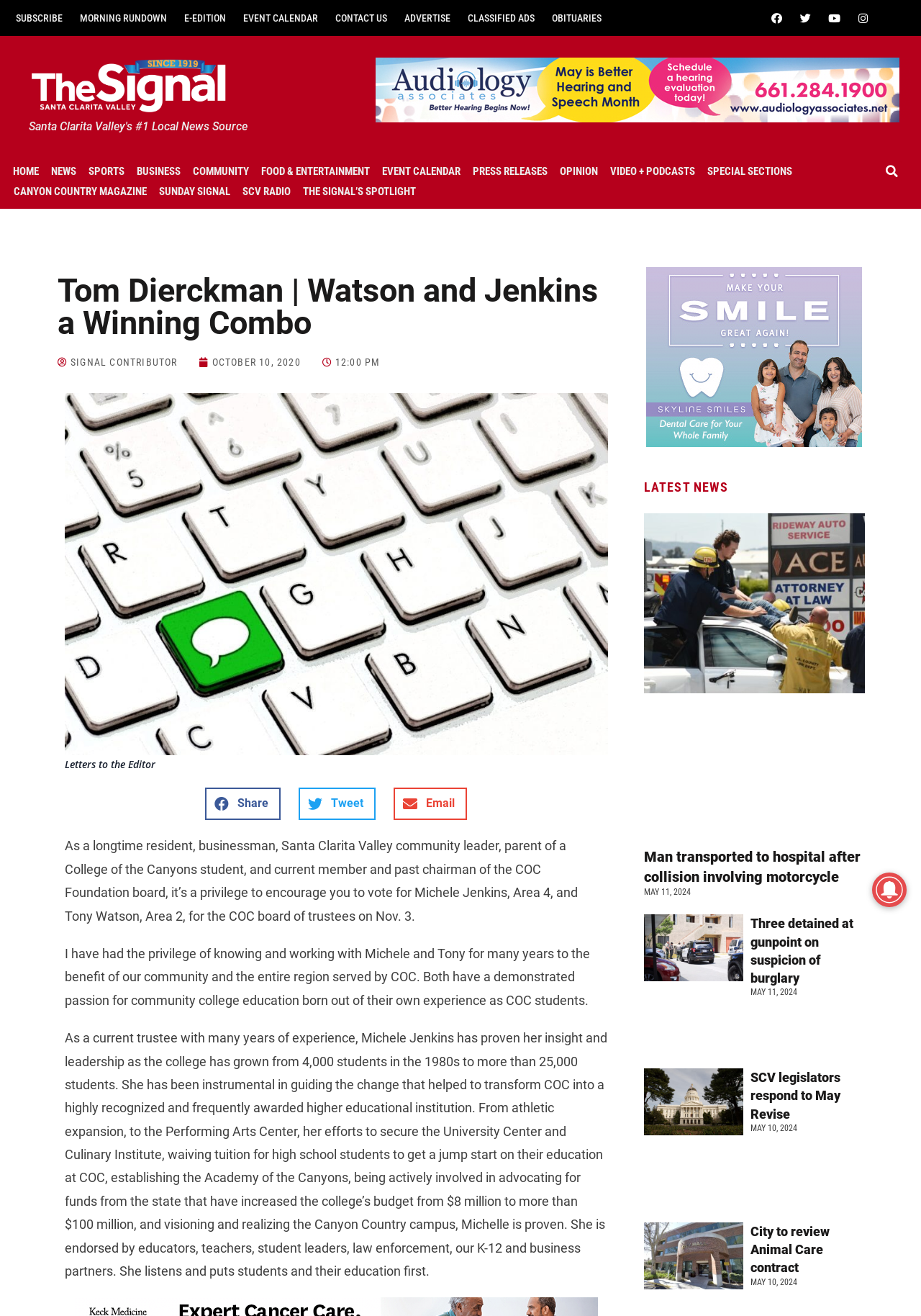Find the bounding box coordinates for the element described here: "Advertise".

[0.43, 0.007, 0.498, 0.02]